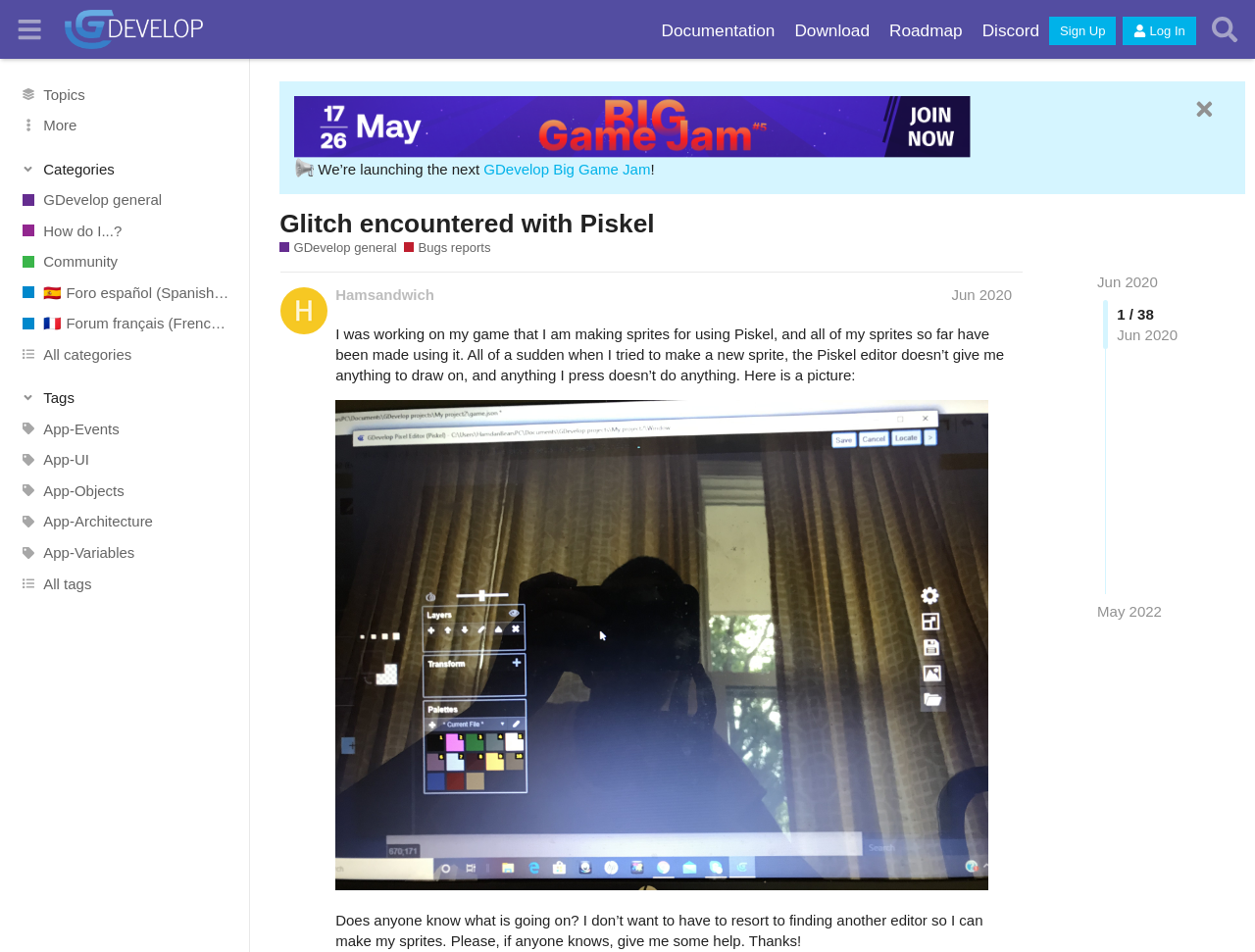Find the bounding box coordinates for the HTML element described as: "🇪🇸 Foro español (Spanish Forums)". The coordinates should consist of four float values between 0 and 1, i.e., [left, top, right, bottom].

[0.0, 0.291, 0.199, 0.323]